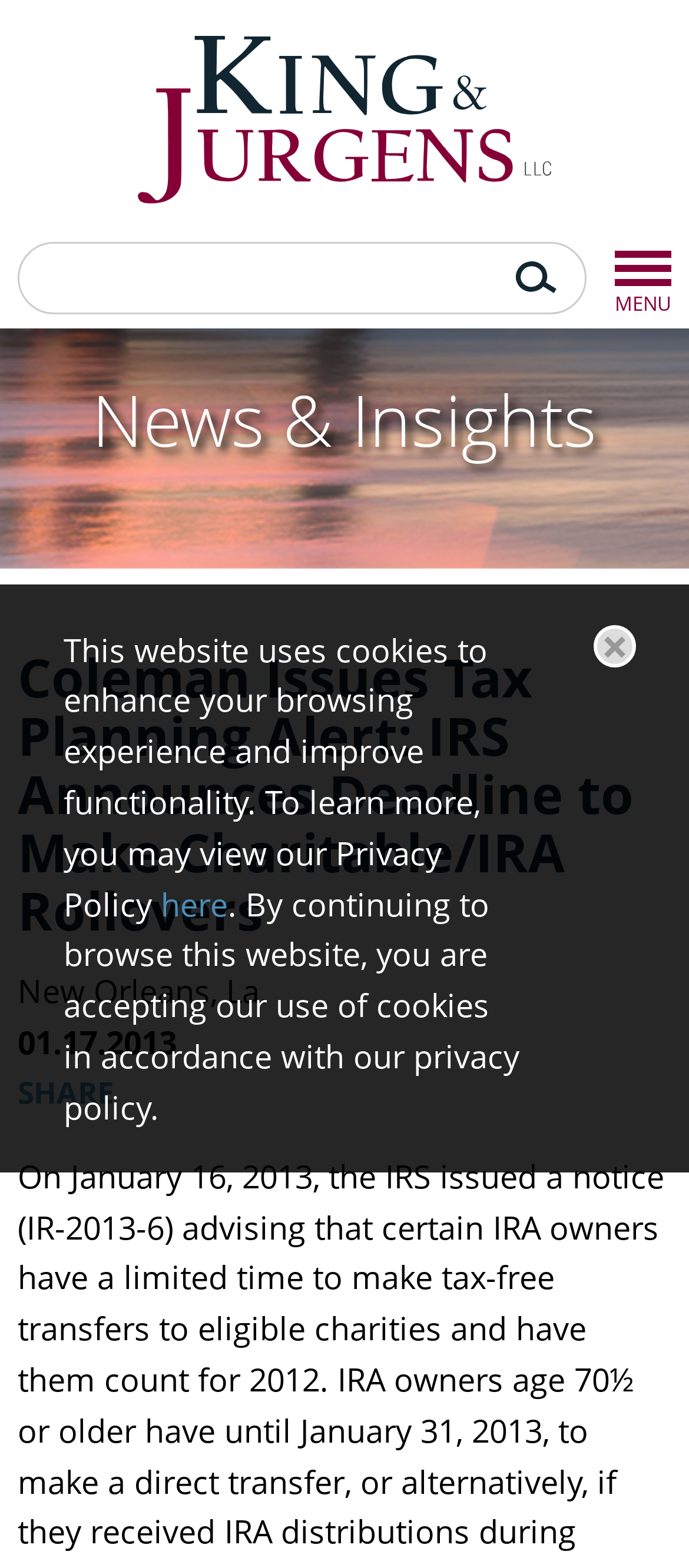Provide an in-depth caption for the webpage.

The webpage appears to be a news article or press release from King & Jurgens, LLC, a law firm. At the top of the page, there is a logo of the law firm, accompanied by a link to the firm's name. Below the logo, there is a menu link labeled "MENU" at the top right corner.

On the left side of the page, there is a search bar with a text box and a "Search" button, which has a small search icon. Above the search bar, there is a heading that reads "News & Insights".

The main content of the page is an article with a heading that announces the IRS deadline to make charitable/IRA rollovers. The article is dated January 17, 2013, and is attributed to New Orleans, La. The article's content is not summarized here, but it appears to be a formal announcement or press release.

There are several links on the page, including one that reads "here" and another that reads "SHARE". There is also an image of the law firm's logo, which is likely a decorative element. Overall, the page has a formal and professional tone, with a focus on presenting information about the IRS deadline and the law firm's expertise.